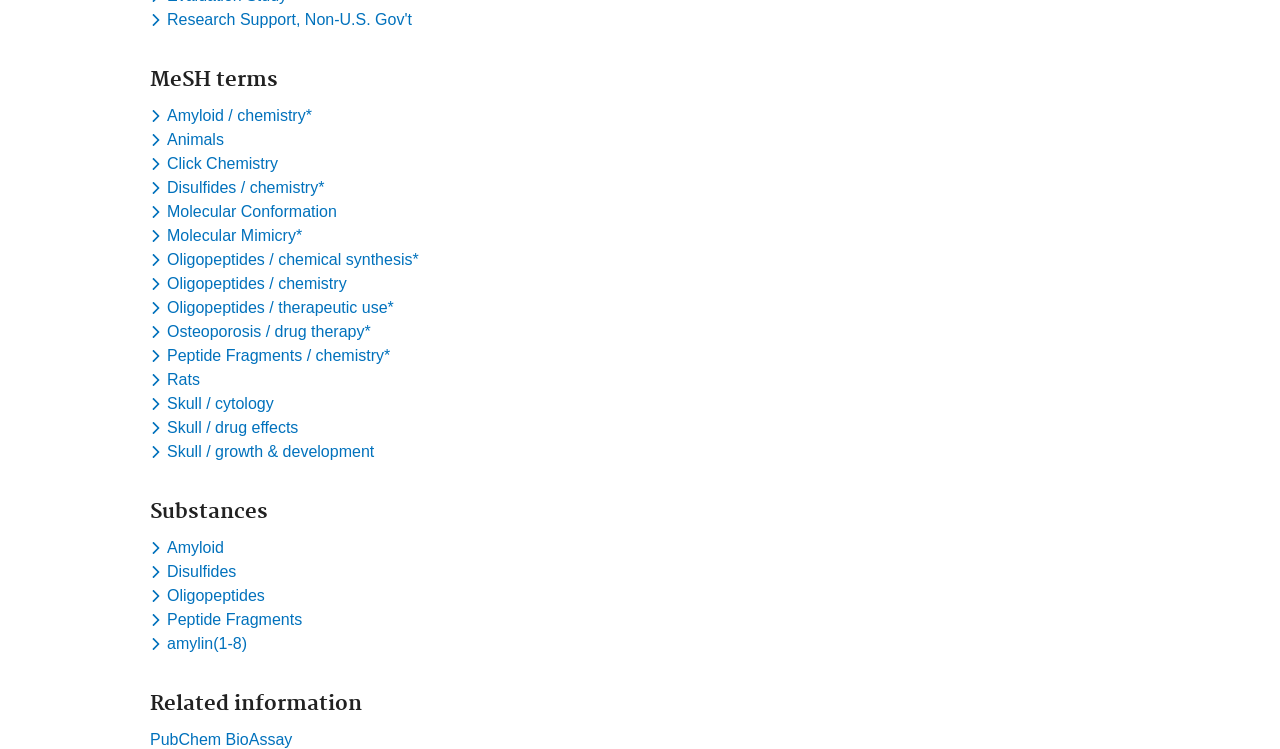Answer this question using a single word or a brief phrase:
How many MeSH terms are available?

15